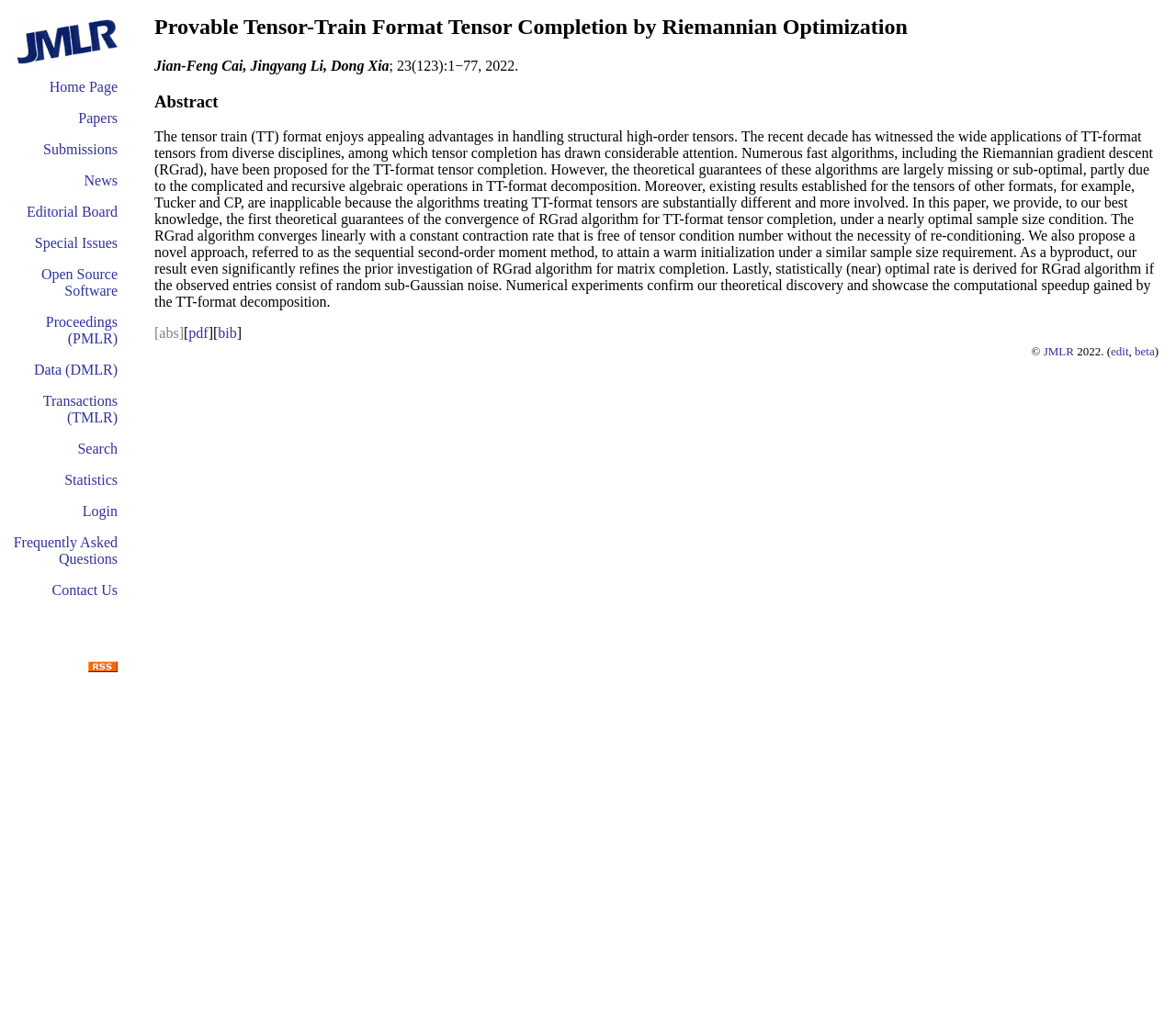What is the first link on the webpage?
Using the visual information from the image, give a one-word or short-phrase answer.

Home Page